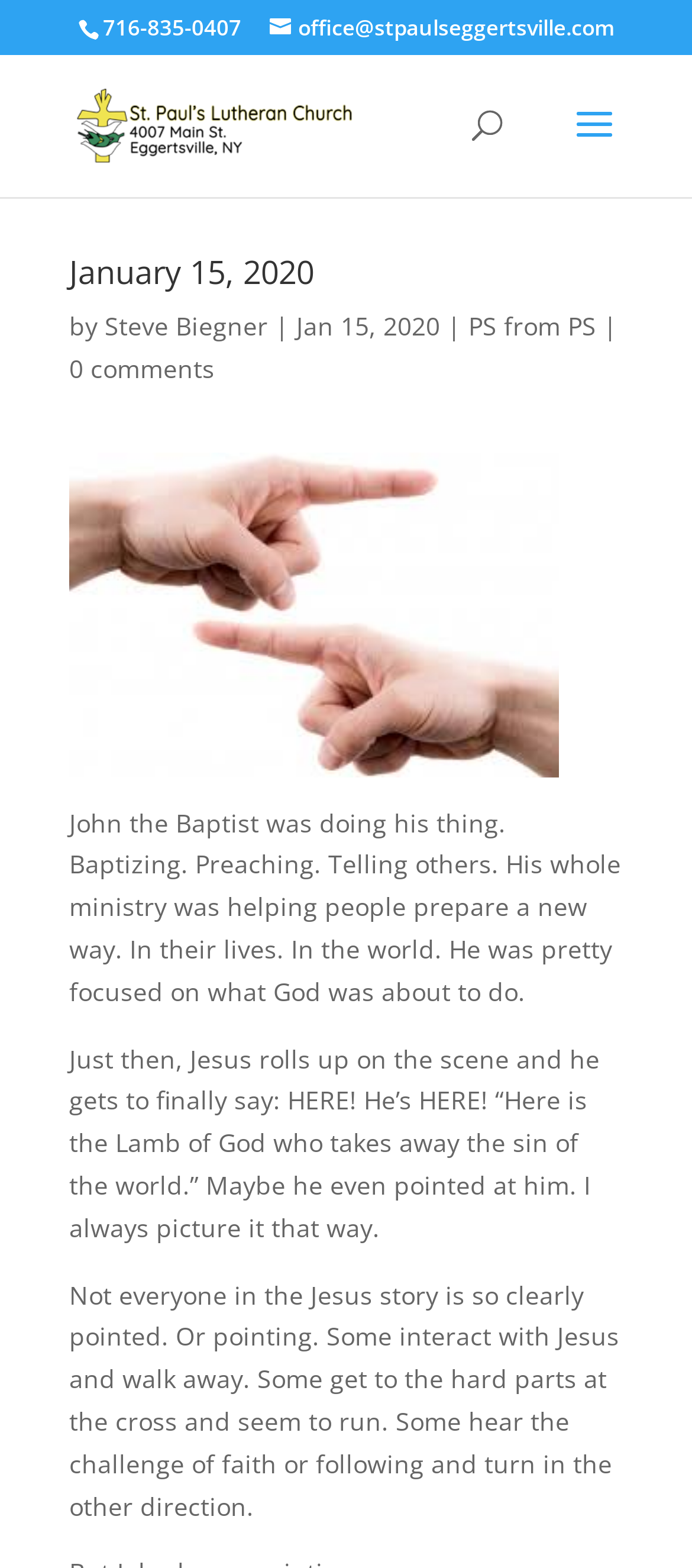Identify the headline of the webpage and generate its text content.

January 15, 2020